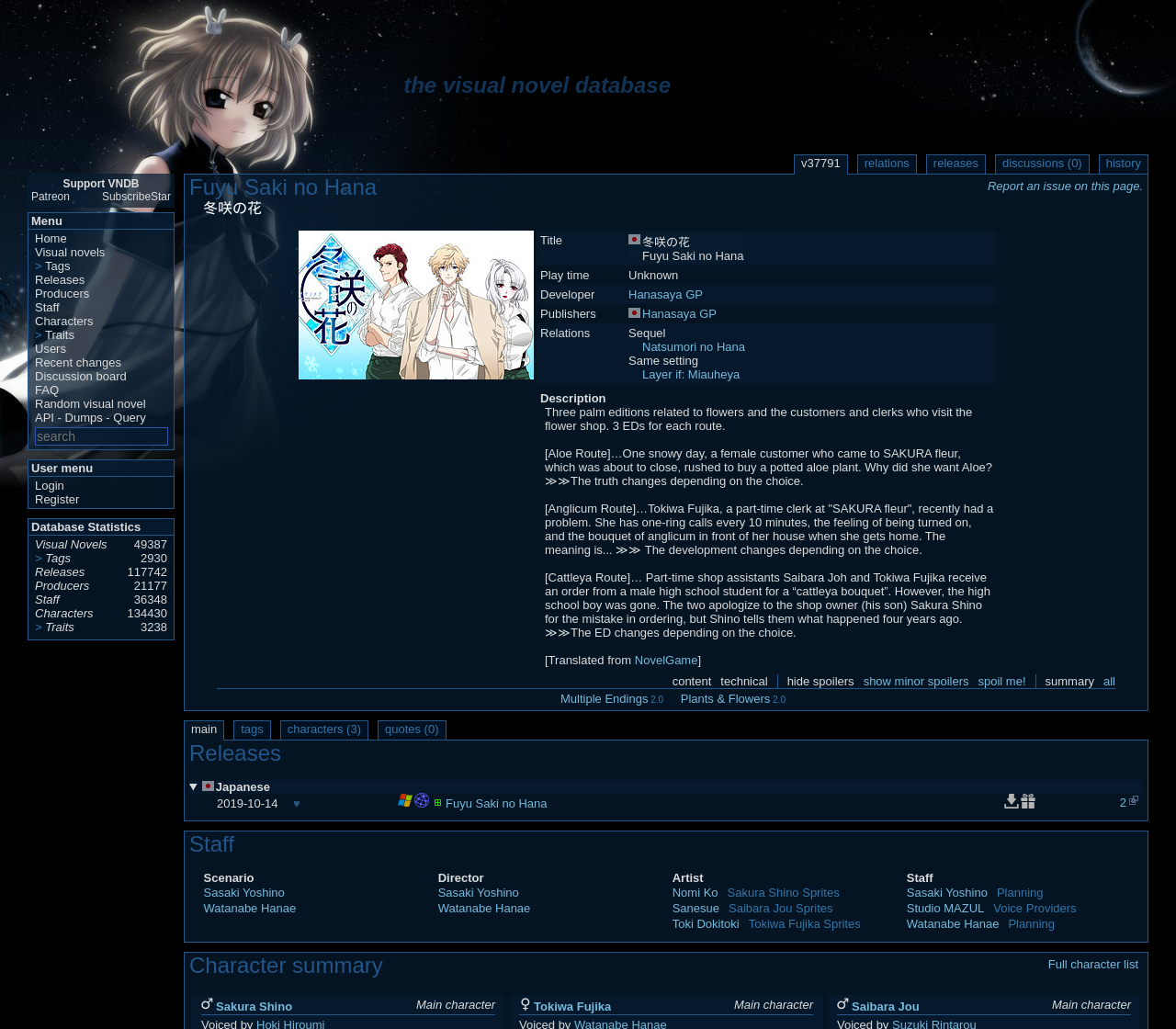What is the name of the visual novel database?
Could you answer the question with a detailed and thorough explanation?

The question asks for the name of the visual novel database, which can be found in the heading element with the text 'the visual novel database' at the top of the webpage.